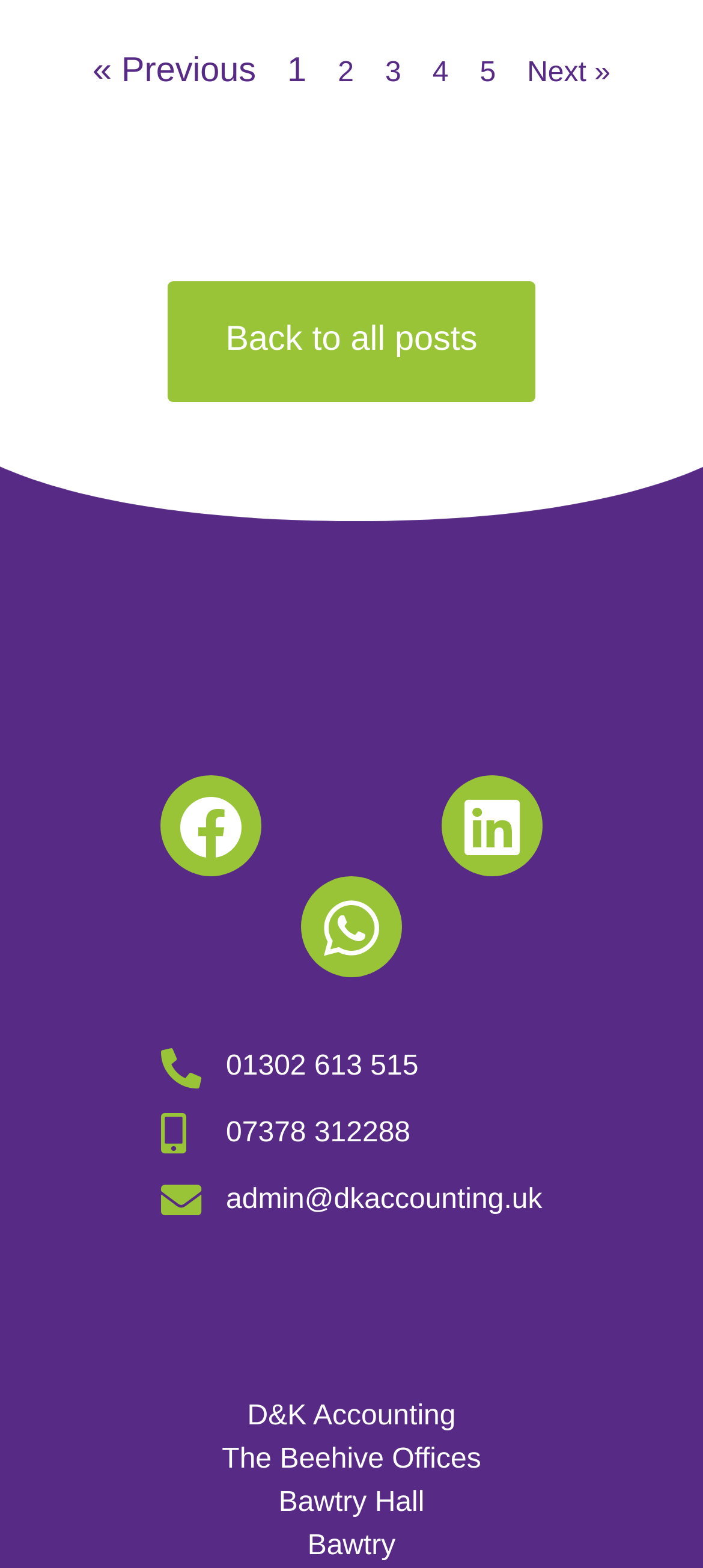Use one word or a short phrase to answer the question provided: 
How many pagination links are there?

5